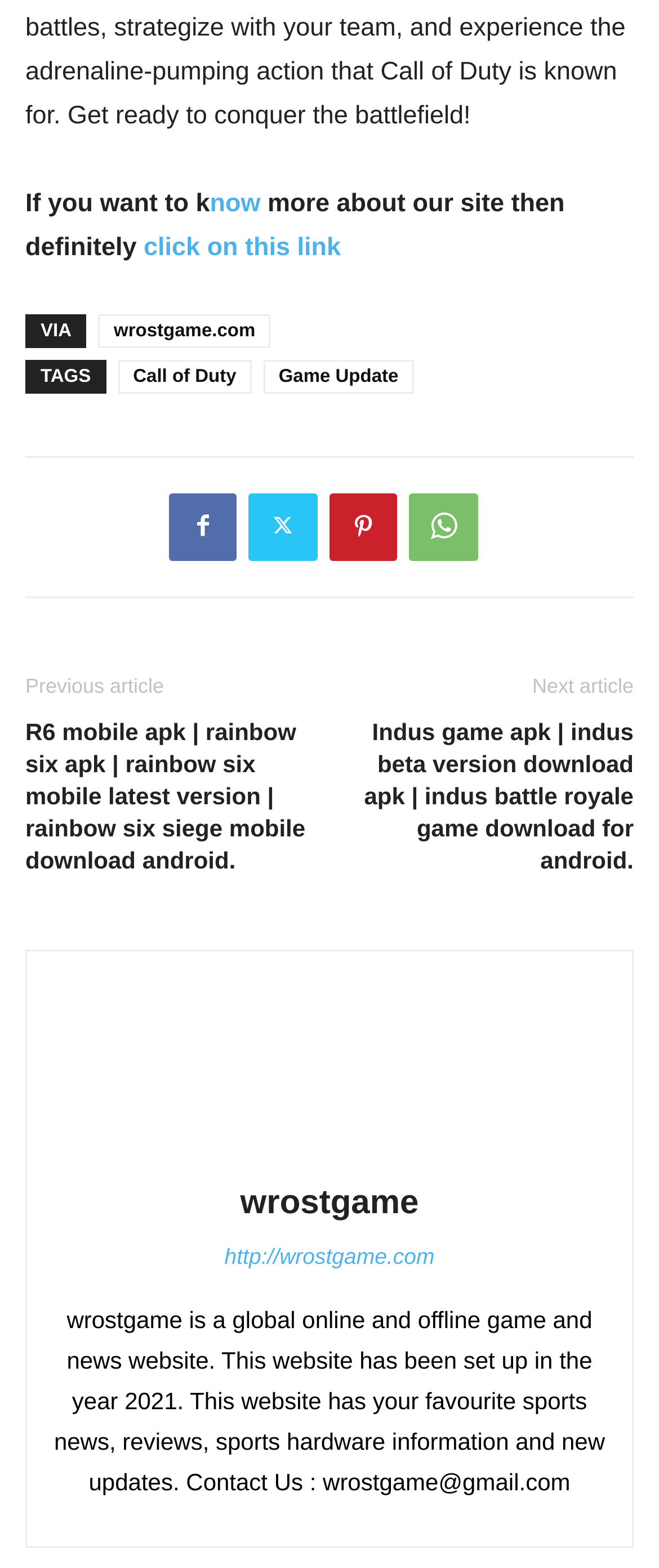Bounding box coordinates are given in the format (top-left x, top-left y, bottom-right x, bottom-right y). All values should be floating point numbers between 0 and 1. Provide the bounding box coordinate for the UI element described as: click on this link

[0.218, 0.148, 0.517, 0.167]